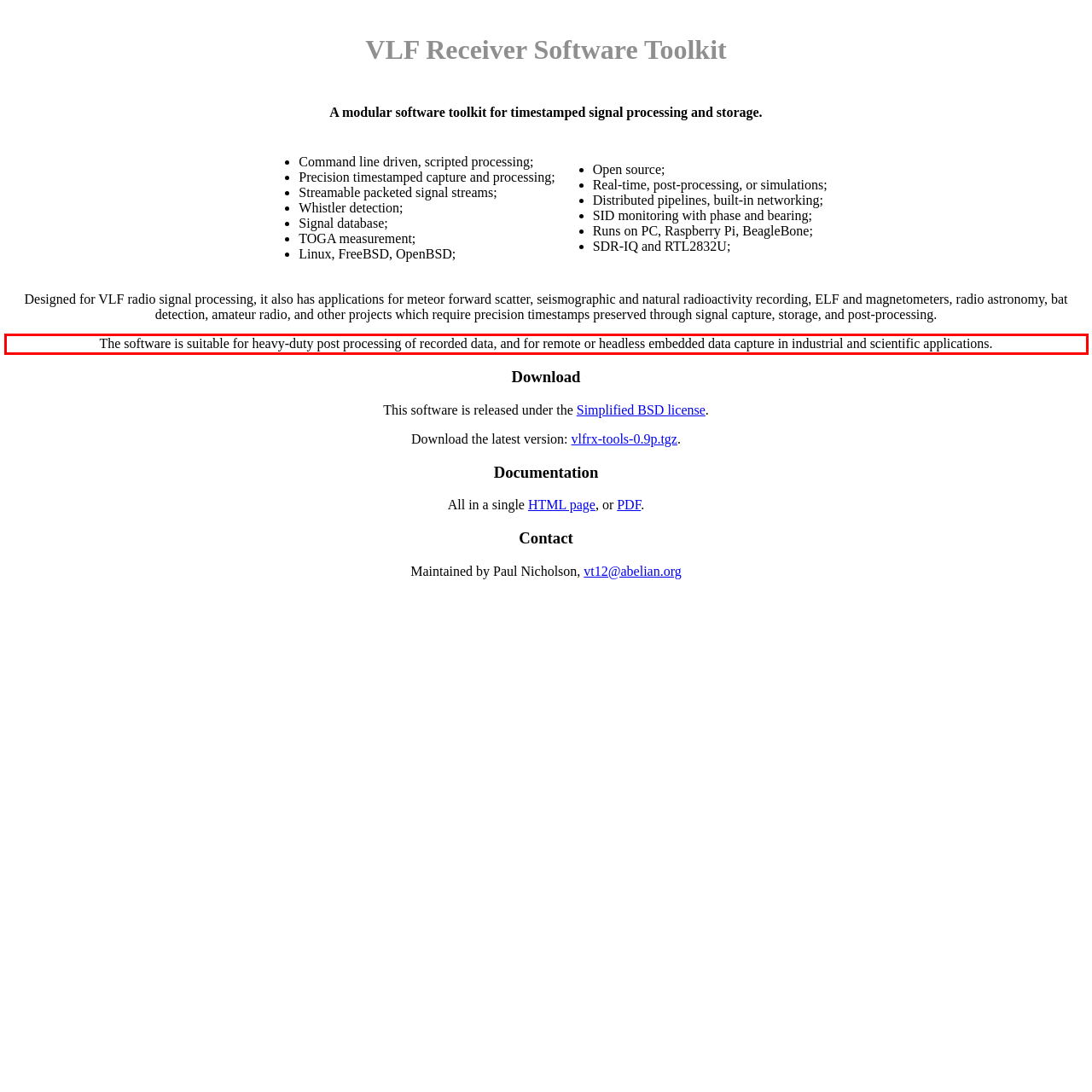Analyze the screenshot of a webpage where a red rectangle is bounding a UI element. Extract and generate the text content within this red bounding box.

The software is suitable for heavy-duty post processing of recorded data, and for remote or headless embedded data capture in industrial and scientific applications.